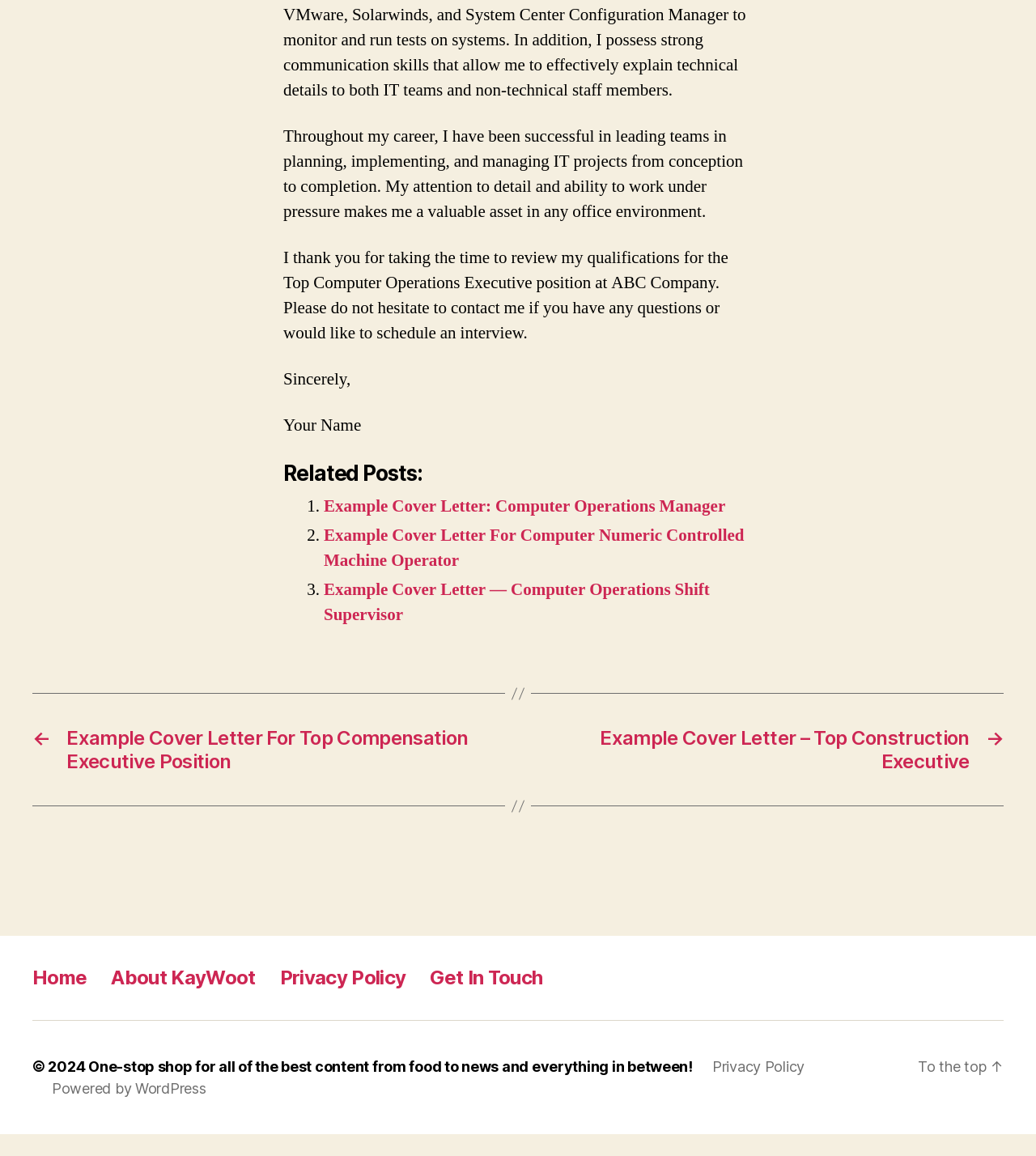What is the purpose of the letter? Refer to the image and provide a one-word or short phrase answer.

Job application